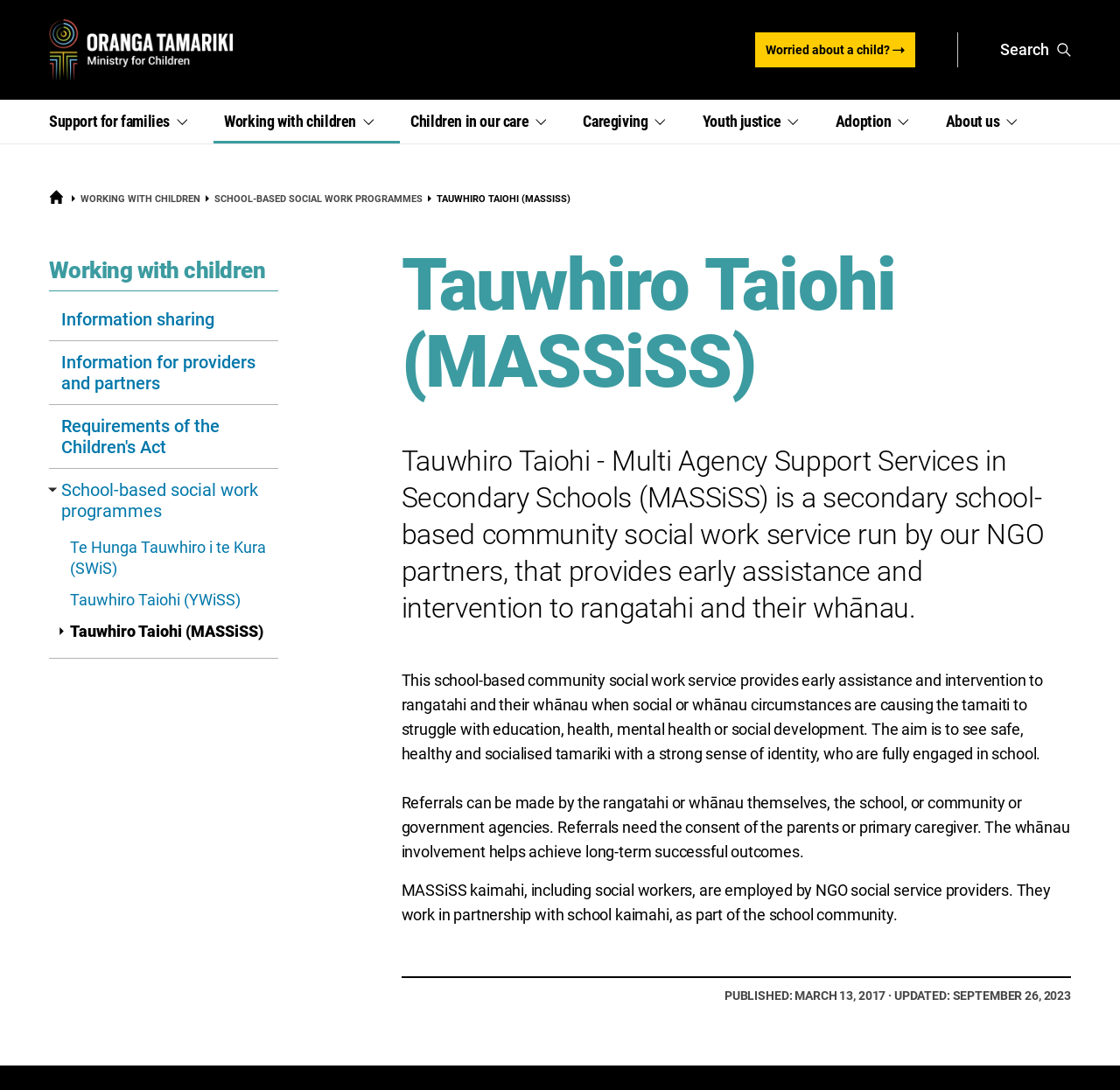From the given element description: "Tauwhiro Taiohi (MASSiSS)", find the bounding box for the UI element. Provide the coordinates as four float numbers between 0 and 1, in the order [left, top, right, bottom].

[0.044, 0.565, 0.248, 0.594]